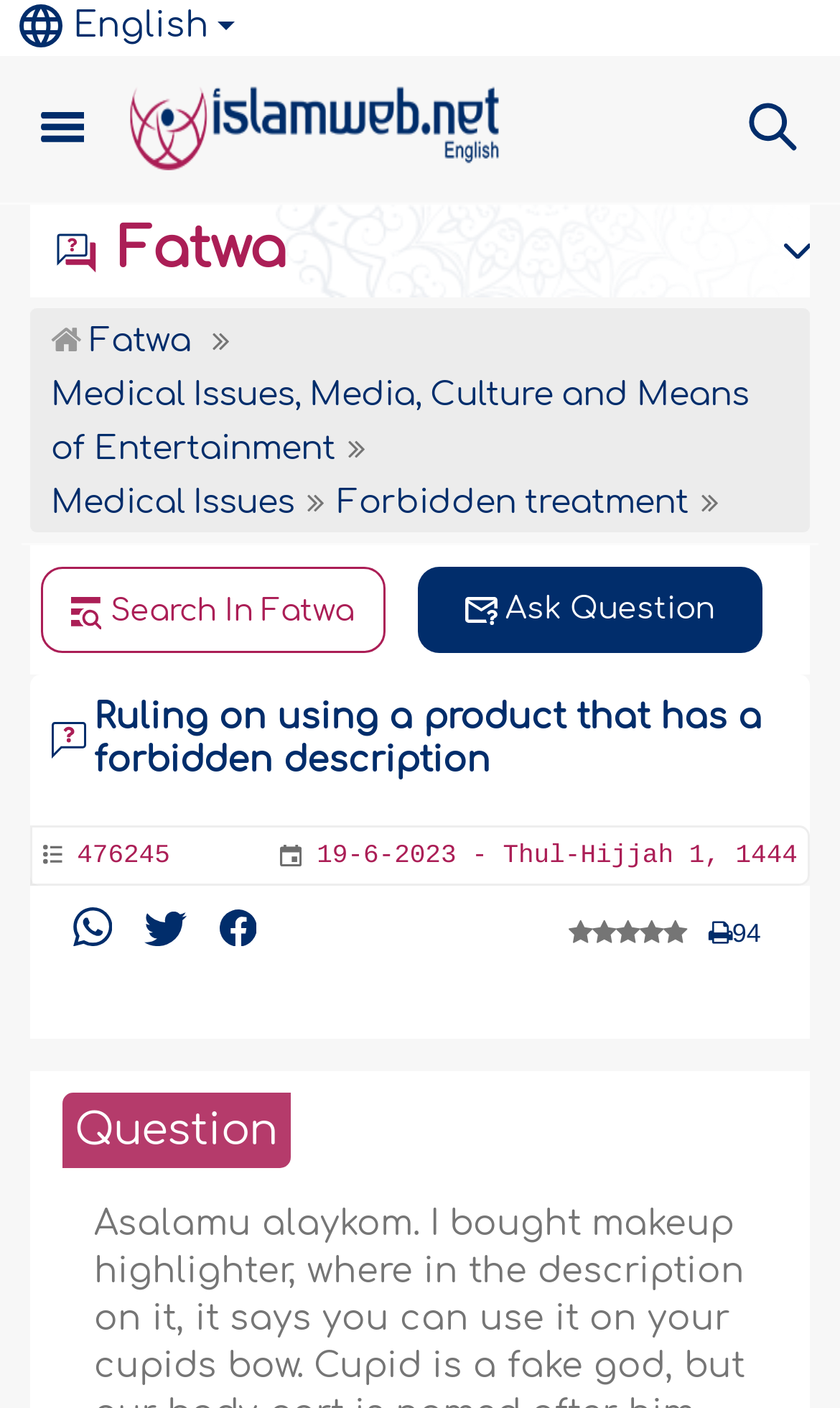What is the date of the question?
We need a detailed and exhaustive answer to the question. Please elaborate.

The date of the question can be found in the StaticText element with the text '19-6-2023 - Thul-Hijjah 1, 1444'.